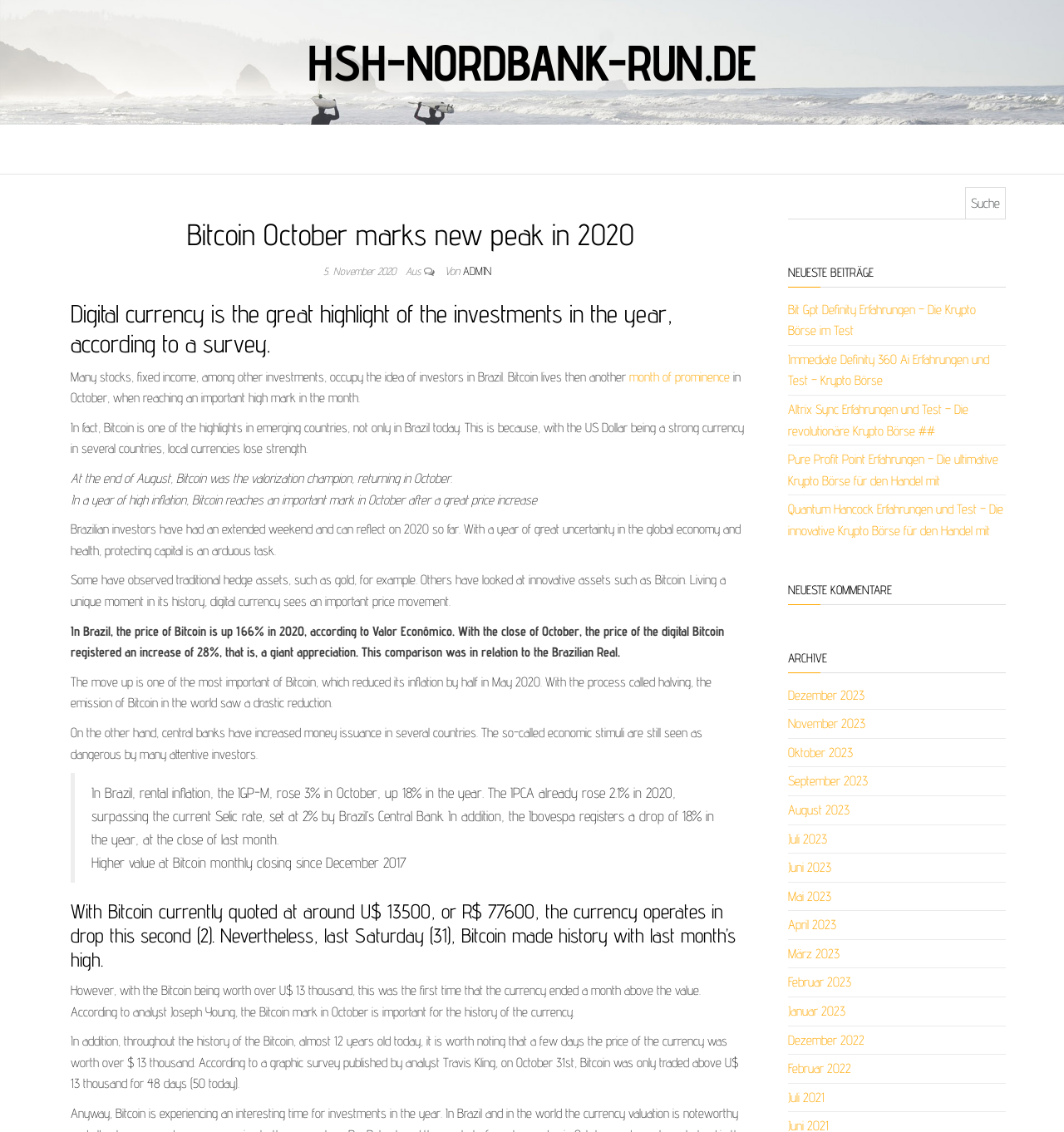Who wrote the latest article?
From the details in the image, answer the question comprehensively.

The author of the latest article can be found by looking at the section 'Von' which is located near the date '5. November 2020'. The text 'Von' is followed by a link 'ADMIN', indicating that ADMIN is the author of the article.